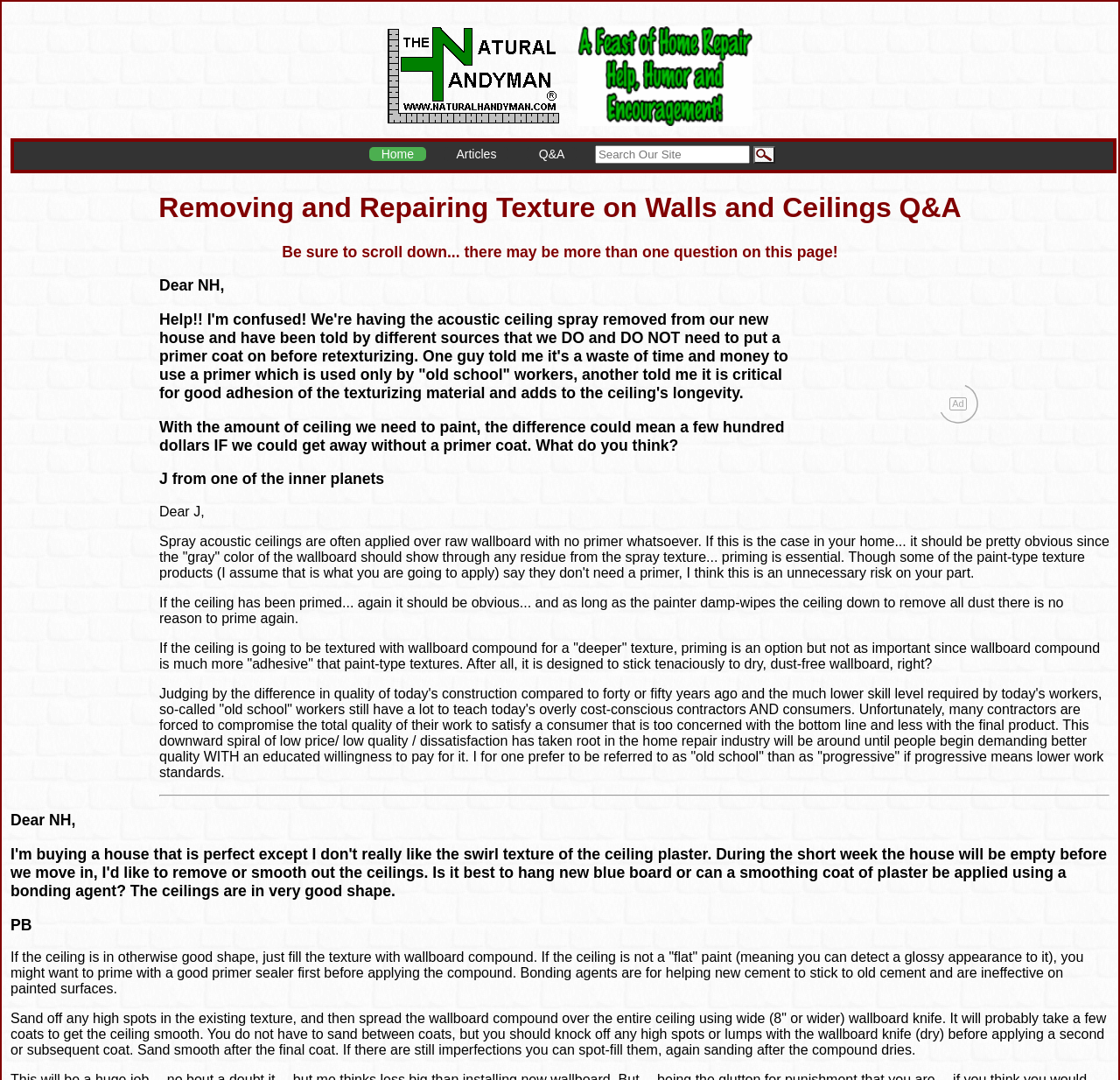Please determine the main heading text of this webpage.

Removing and Repairing Texture on Walls and Ceilings Q&A